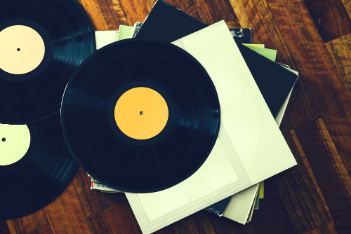What is the surface on which the records are placed?
Using the image as a reference, deliver a detailed and thorough answer to the question.

The surface on which the records are placed is a wooden surface because the caption mentions the 'rich texture of the wooden floor' which adds depth to the composition and creates a cozy ambiance.